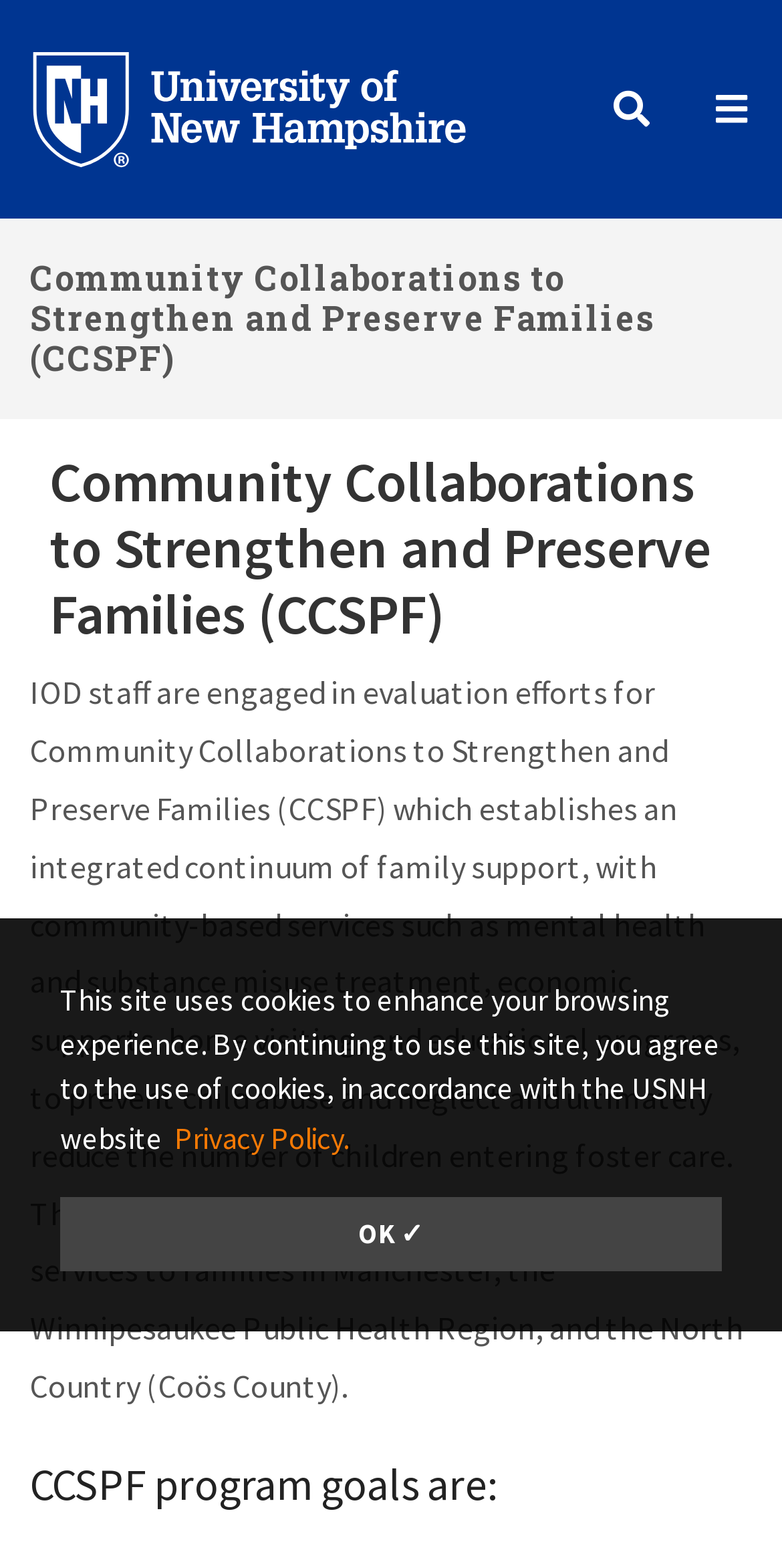Use the information in the screenshot to answer the question comprehensively: What is the purpose of the CCSPF program?

Based on the webpage content, the CCSPF program aims to reduce the number of children entering foster care, which is one of its primary goals. This is mentioned in the StaticText element with the text 'CCSPF program goals are:' and further explained in the subsequent text.